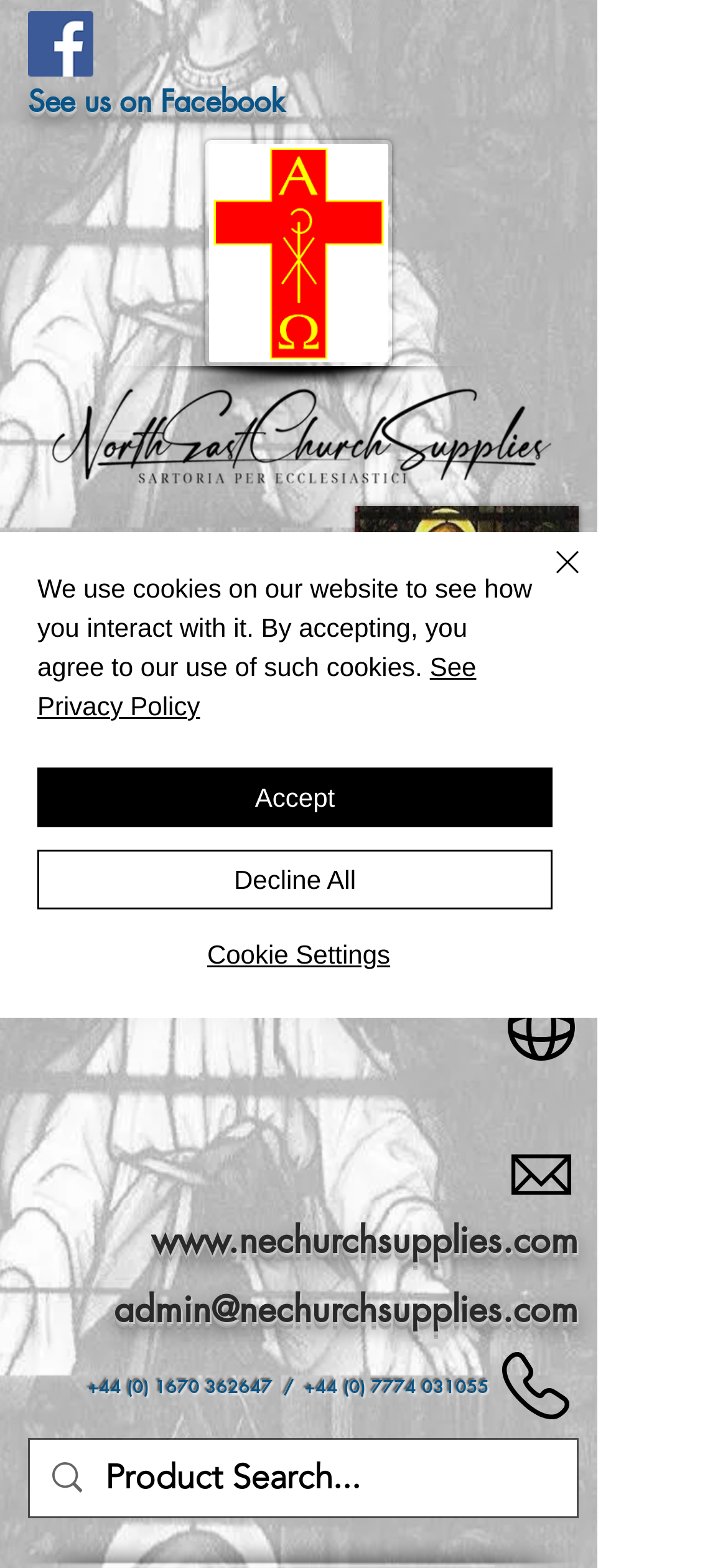Please specify the bounding box coordinates for the clickable region that will help you carry out the instruction: "Visit North East Church Supplies on Facebook".

[0.038, 0.007, 0.128, 0.049]